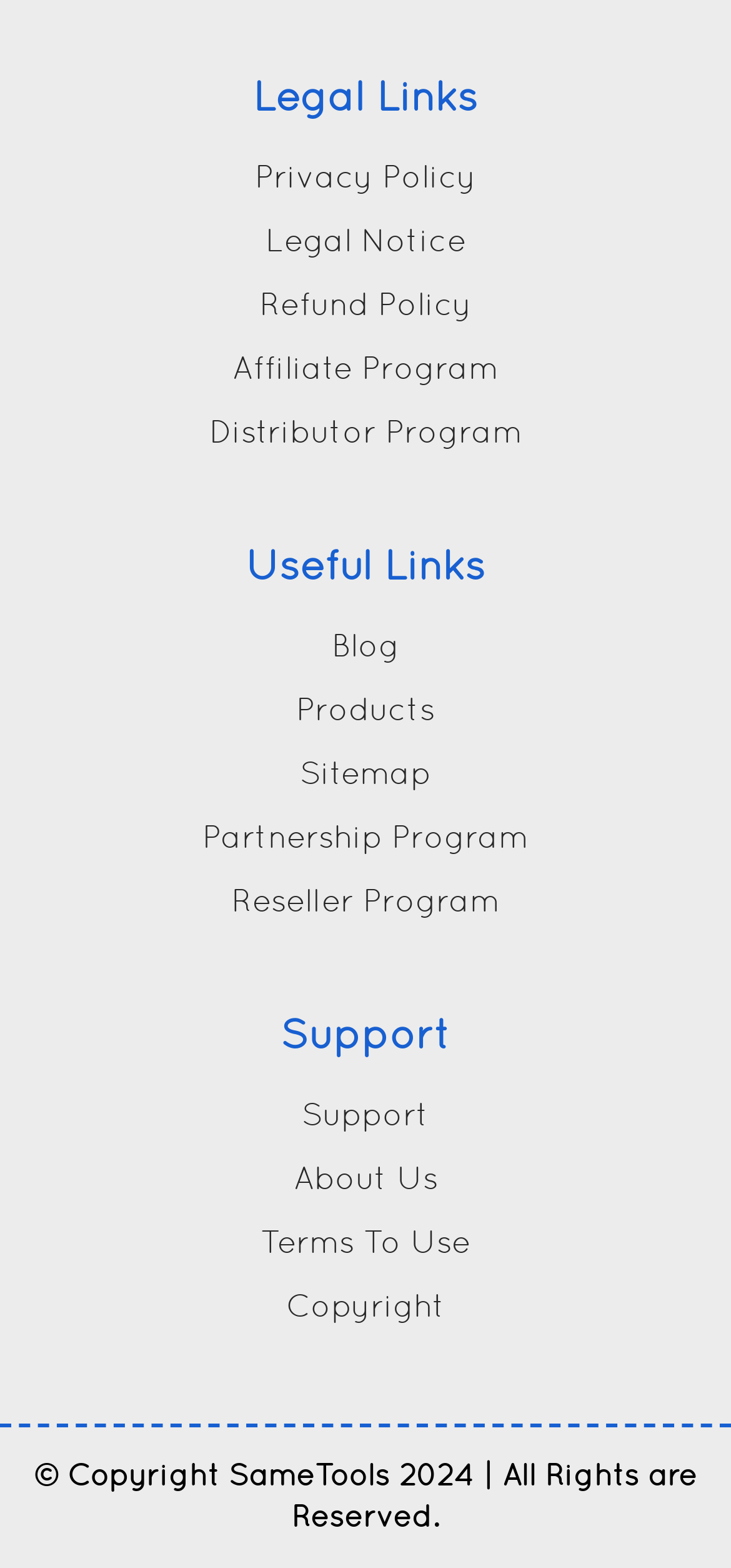Given the element description "parent_node: HOME", identify the bounding box of the corresponding UI element.

None